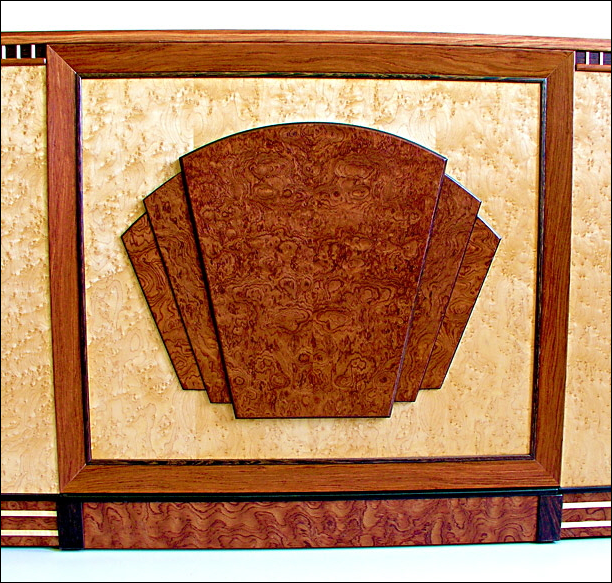What is the purpose of the keystone?
Give a one-word or short phrase answer based on the image.

Decorative element